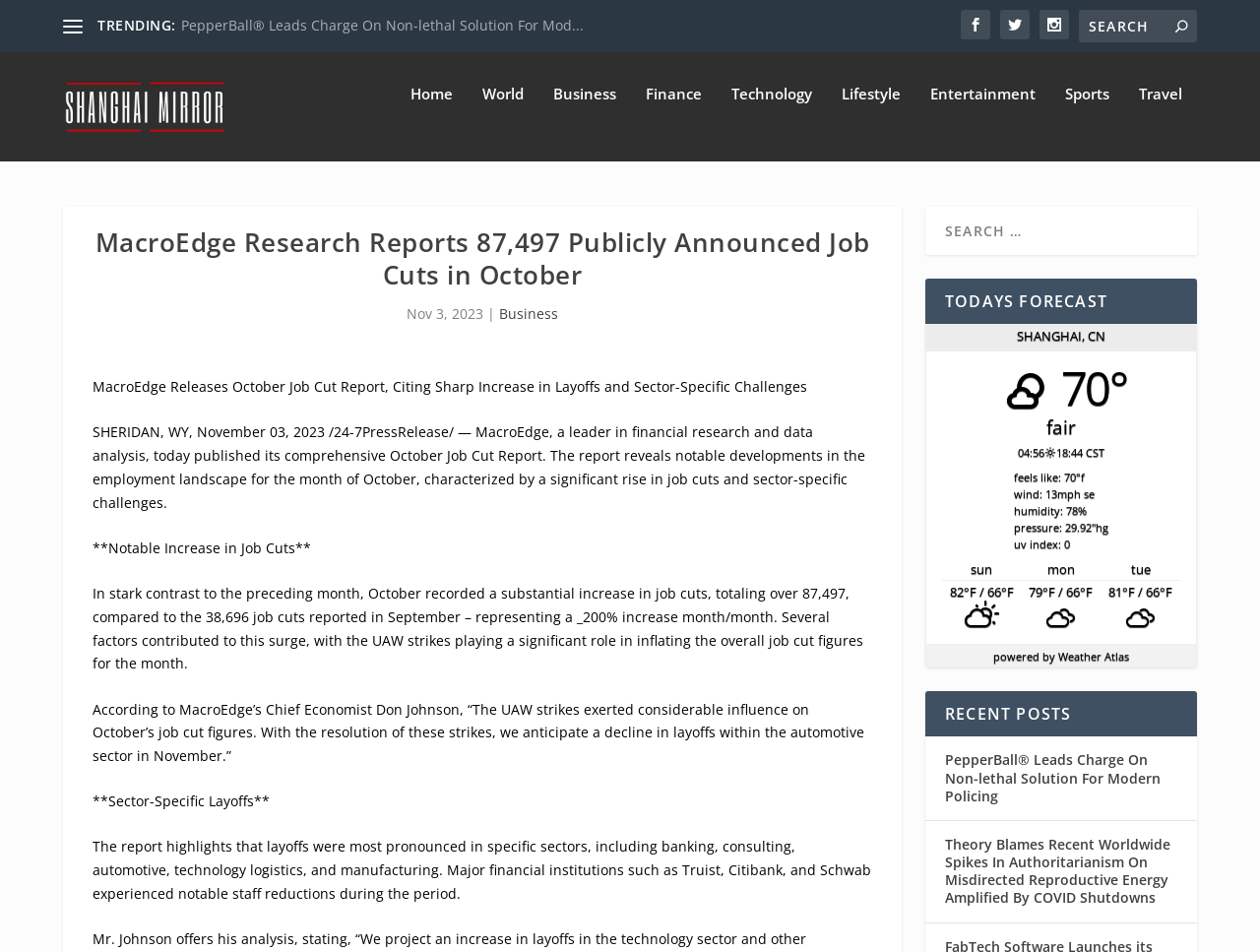Give a short answer to this question using one word or a phrase:
What is the number of job cuts reported in October?

87,497